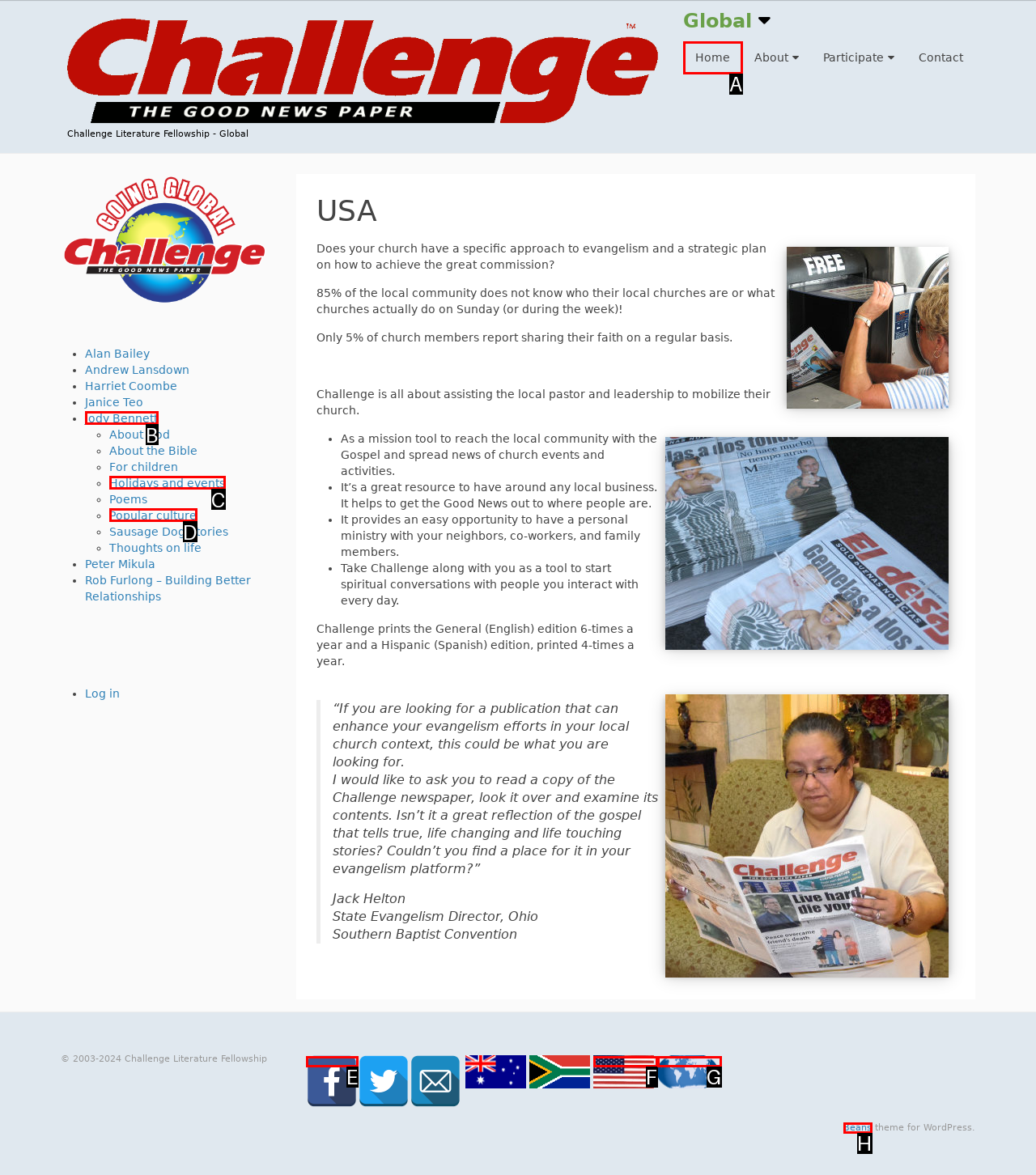Find the option that best fits the description: Podcast. Answer with the letter of the option.

None